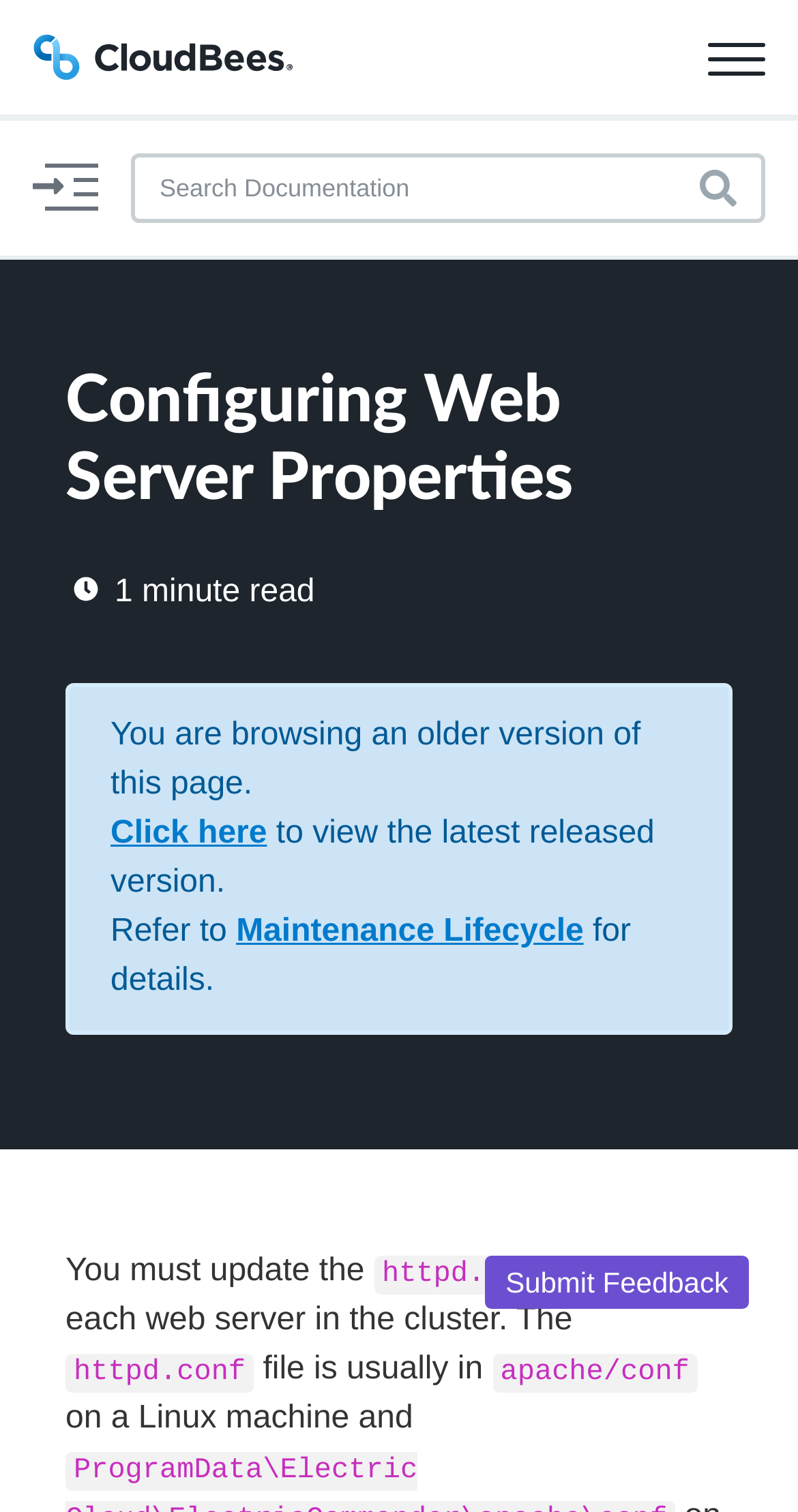Answer the question below with a single word or a brief phrase: 
What is the alternative action for outdated page versions?

Click here to view the latest released version